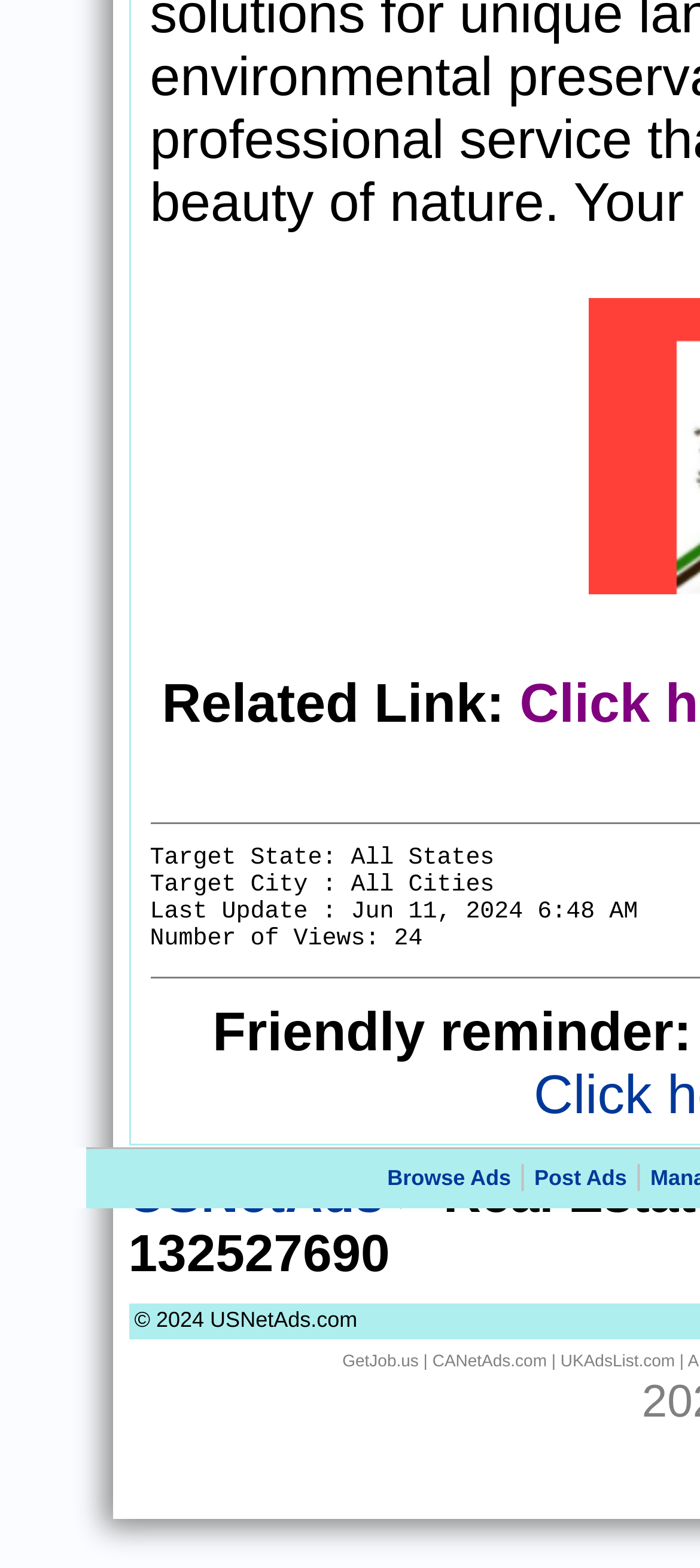What is the number of views?
Please answer the question with a detailed response using the information from the screenshot.

The number of views is mentioned in the static text element 'Number of Views: 24' located at the top of the webpage.